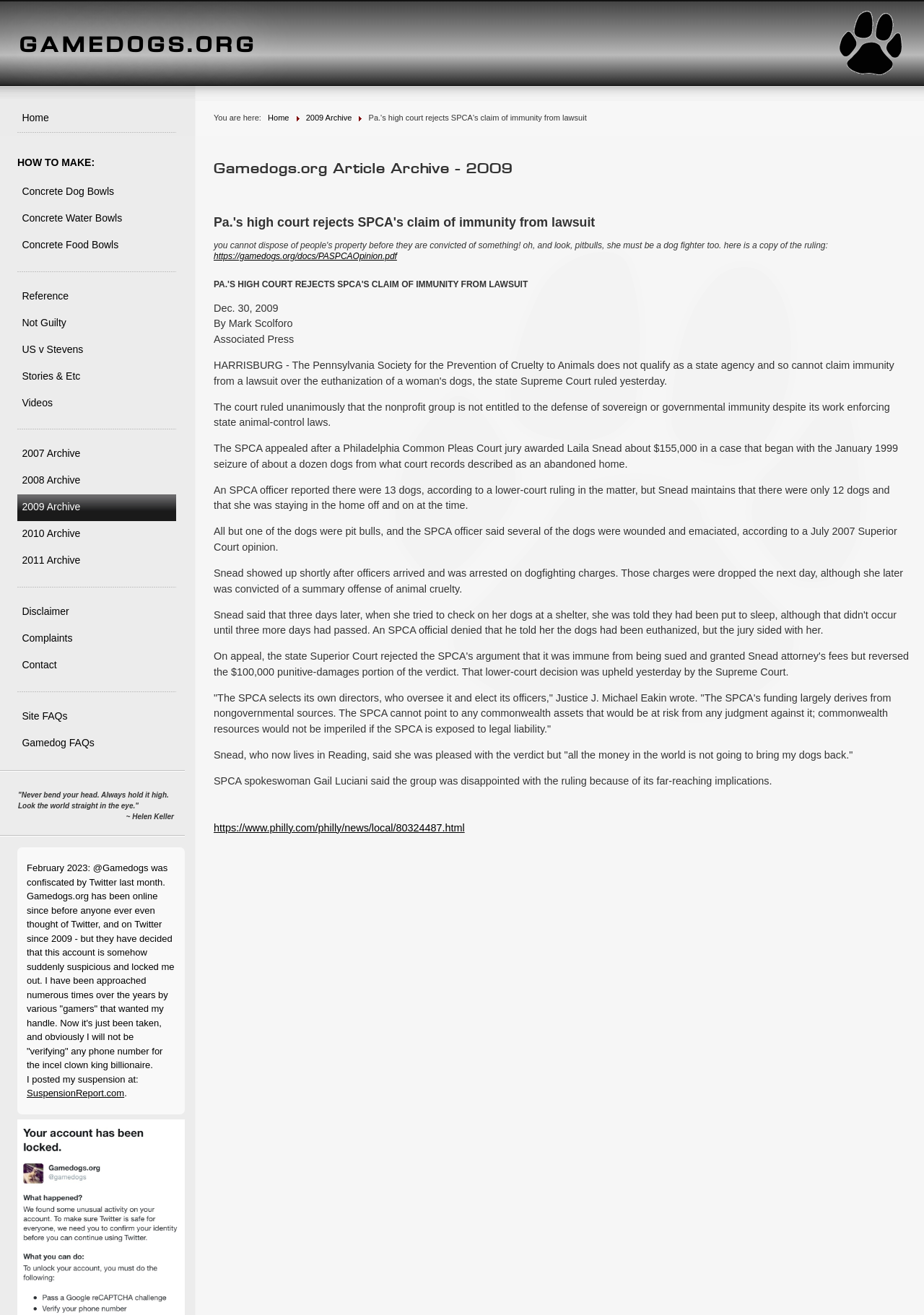Bounding box coordinates are to be given in the format (top-left x, top-left y, bottom-right x, bottom-right y). All values must be floating point numbers between 0 and 1. Provide the bounding box coordinate for the UI element described as: Contact

[0.022, 0.496, 0.187, 0.517]